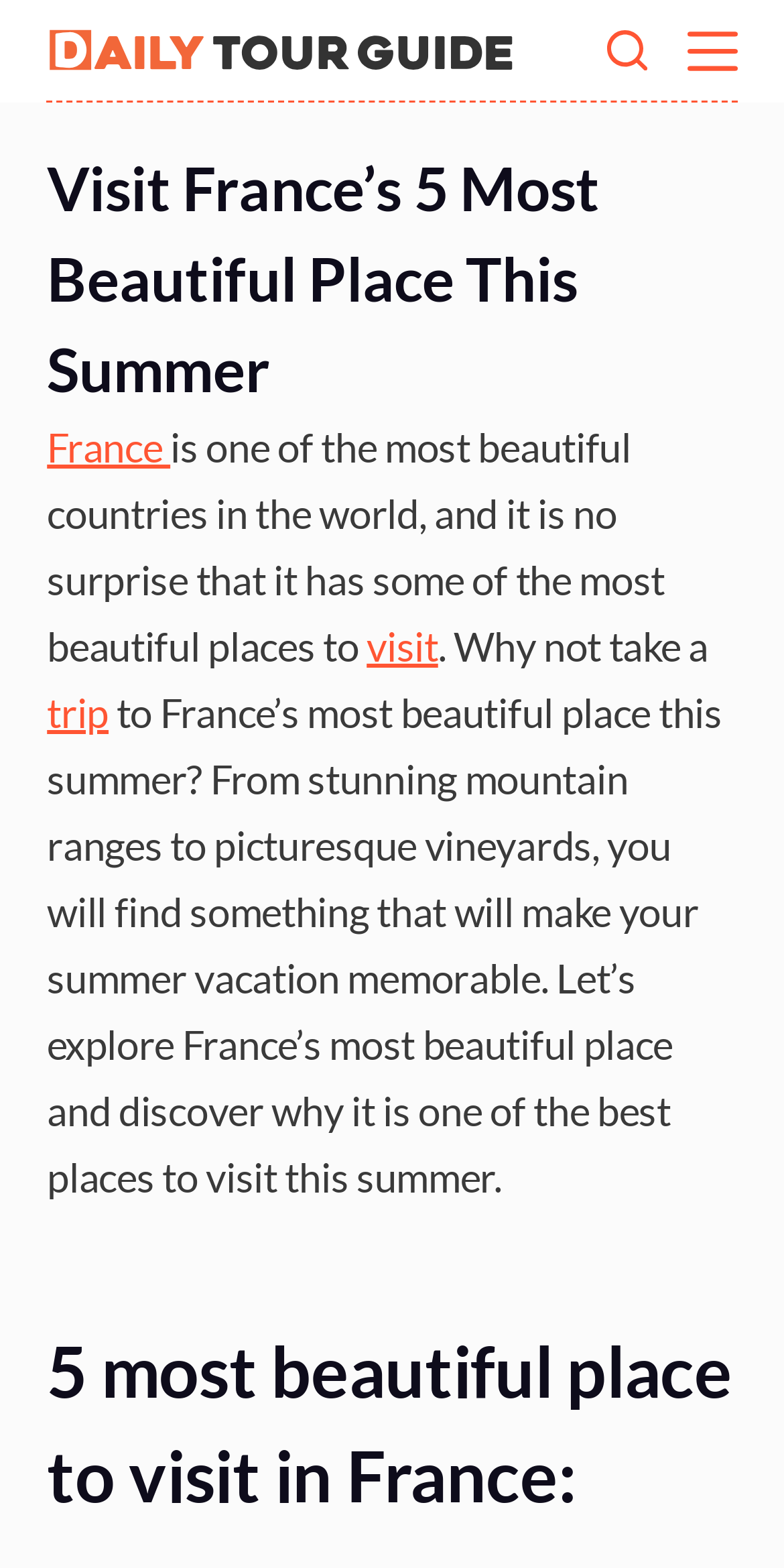Extract the heading text from the webpage.

Visit France’s 5 Most Beautiful Place This Summer